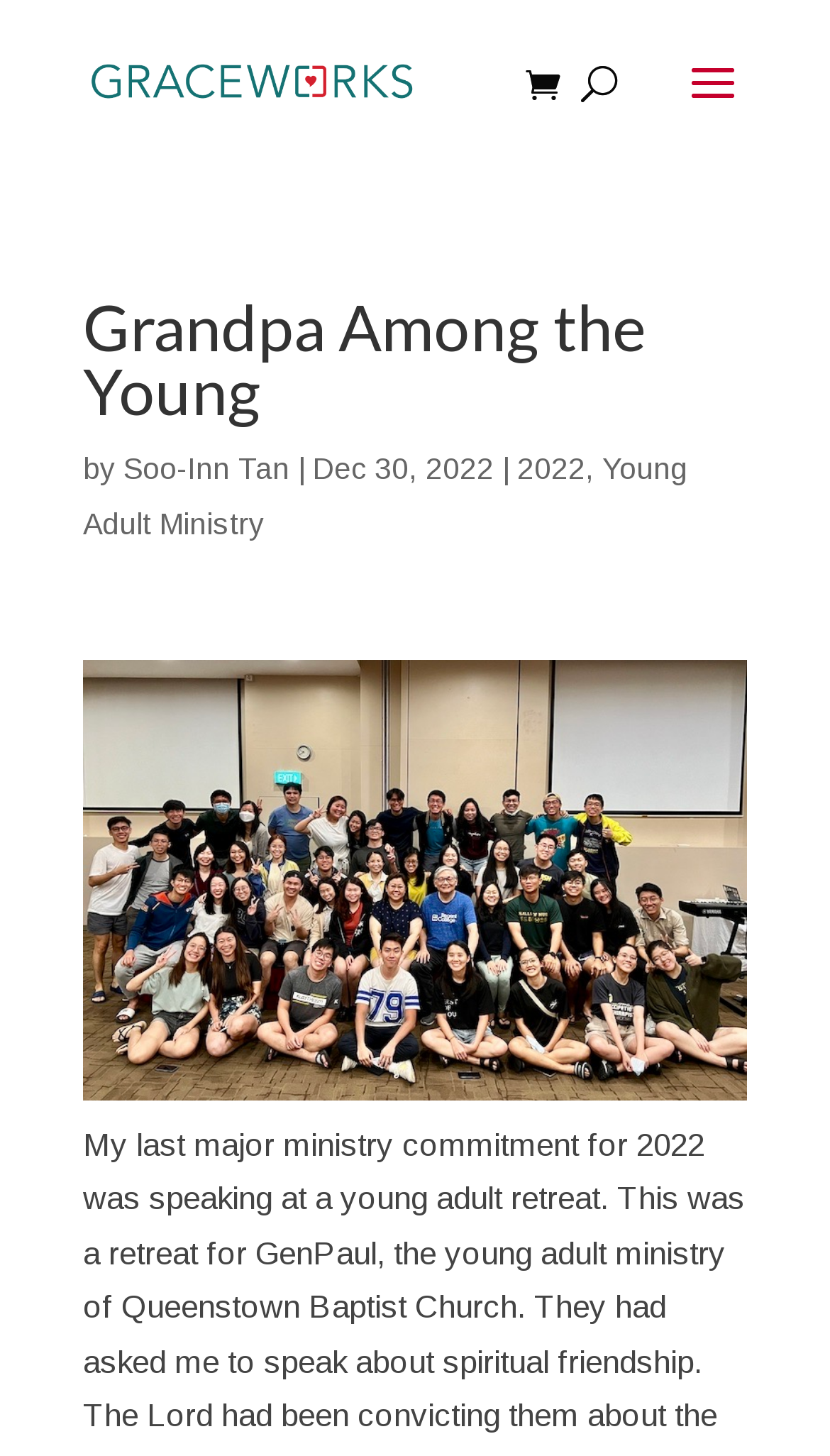Review the image closely and give a comprehensive answer to the question: Is there a search function on the page?

I found a search input field on the page, which is a common indicator of a search function. The field is located near the top of the page and has a relatively small size compared to other elements.